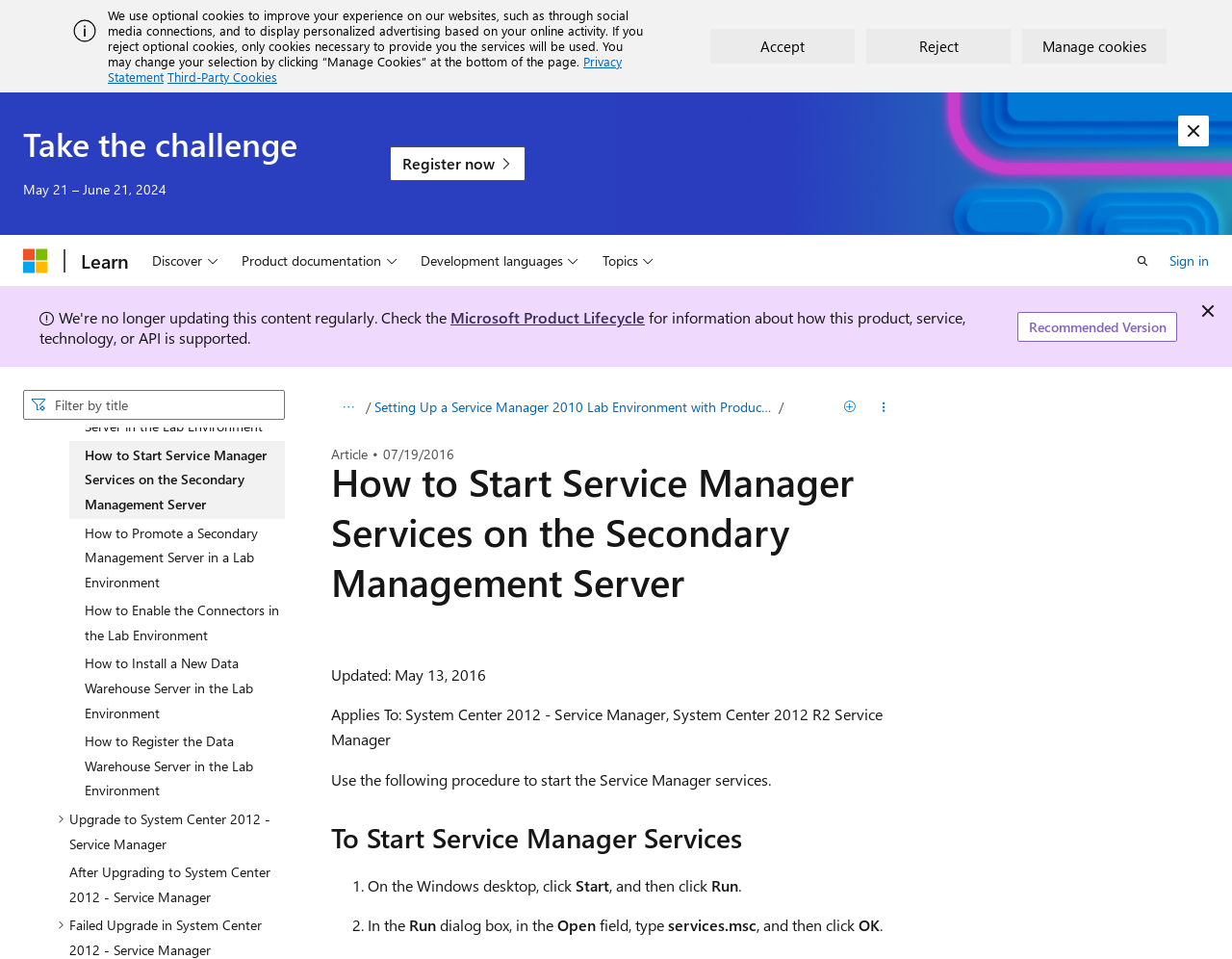What is the format of the 'Open' field in the 'Run' dialog box?
Refer to the image and provide a one-word or short phrase answer.

services.msc